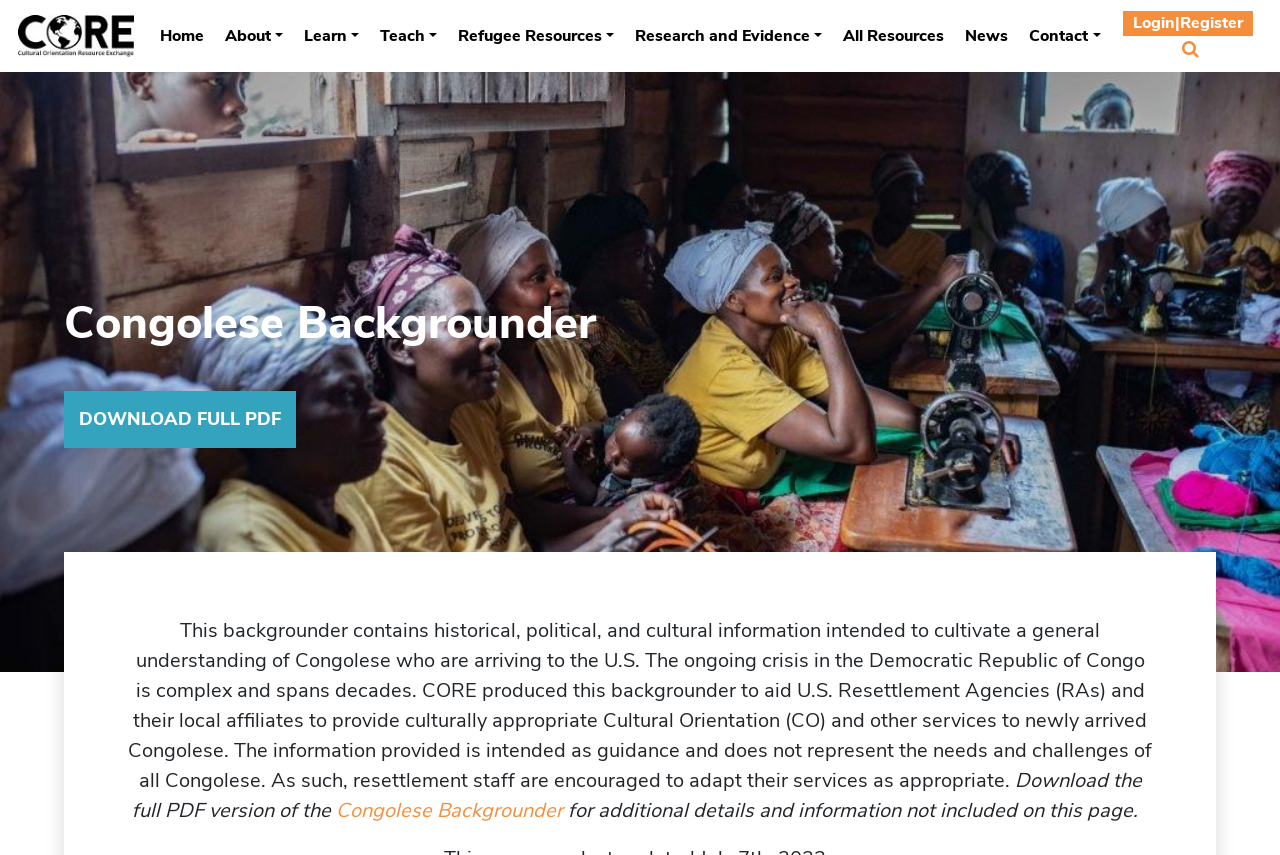Where can I find additional details about the Congolese Backgrounder?
Provide a concise answer using a single word or phrase based on the image.

In the full PDF version